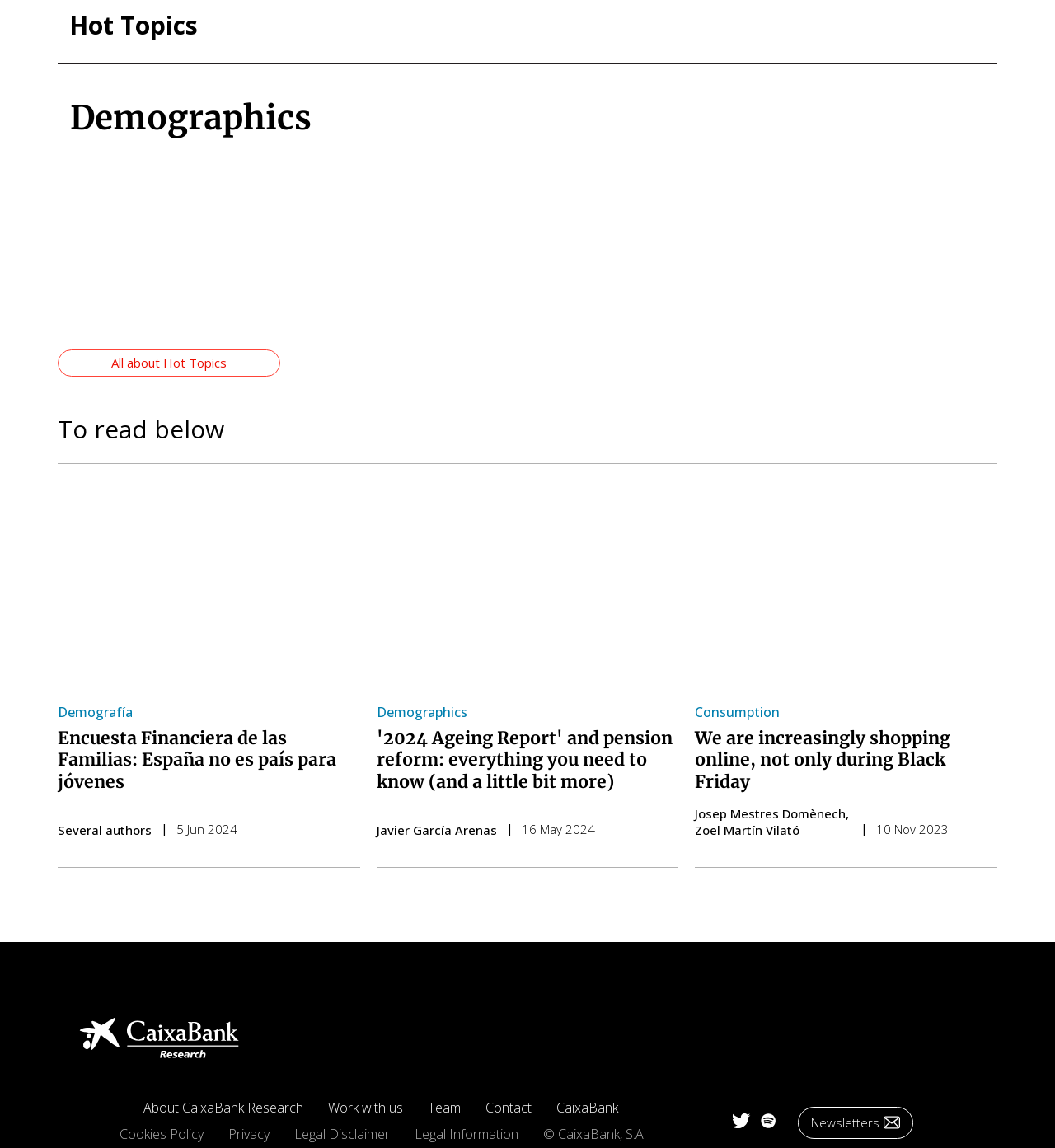Locate the coordinates of the bounding box for the clickable region that fulfills this instruction: "Read about 2024 Ageing Report".

[0.357, 0.633, 0.637, 0.69]